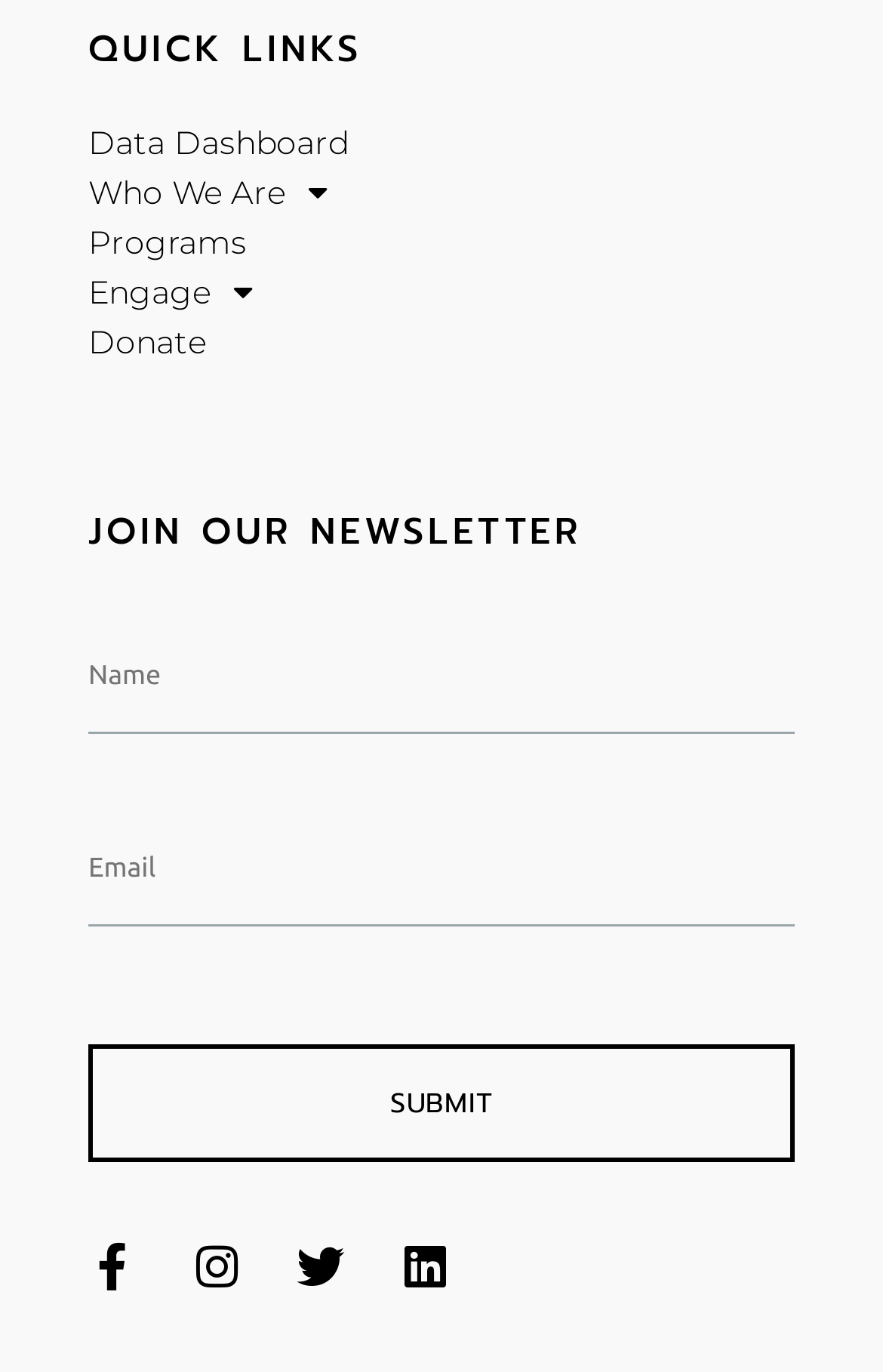Can you provide the bounding box coordinates for the element that should be clicked to implement the instruction: "Submit the form"?

[0.1, 0.761, 0.9, 0.846]